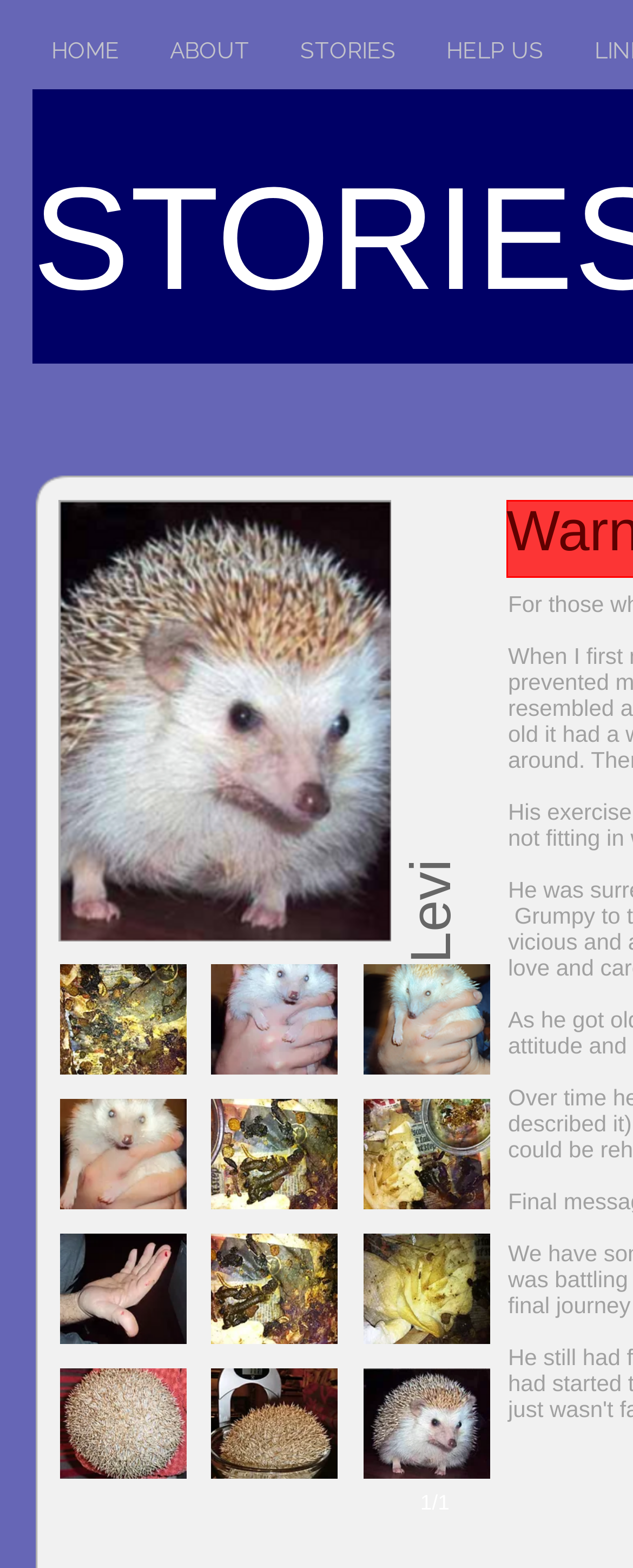What is the text at the bottom of the image?
Answer with a single word or phrase, using the screenshot for reference.

1/1